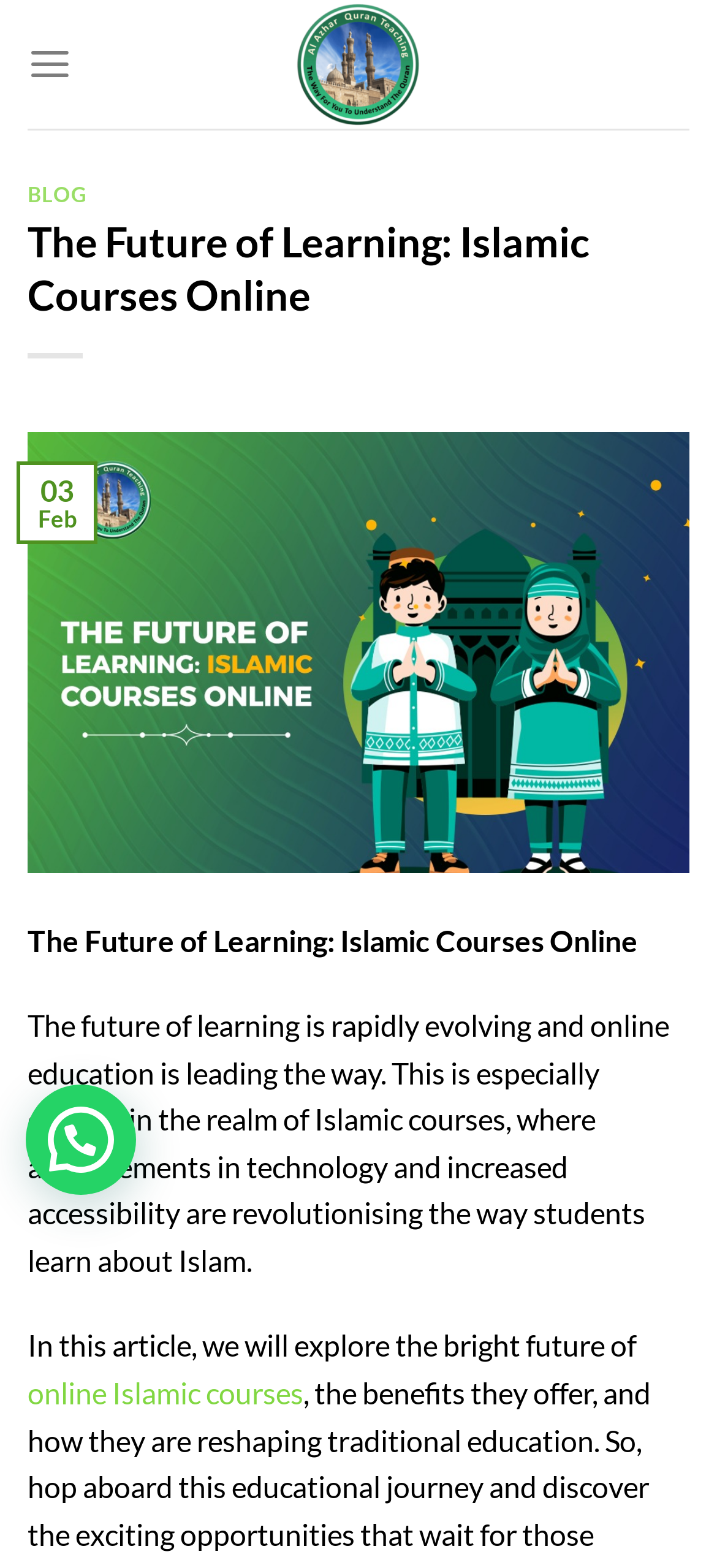How many headings are there in the main menu?
Look at the image and answer the question using a single word or phrase.

2